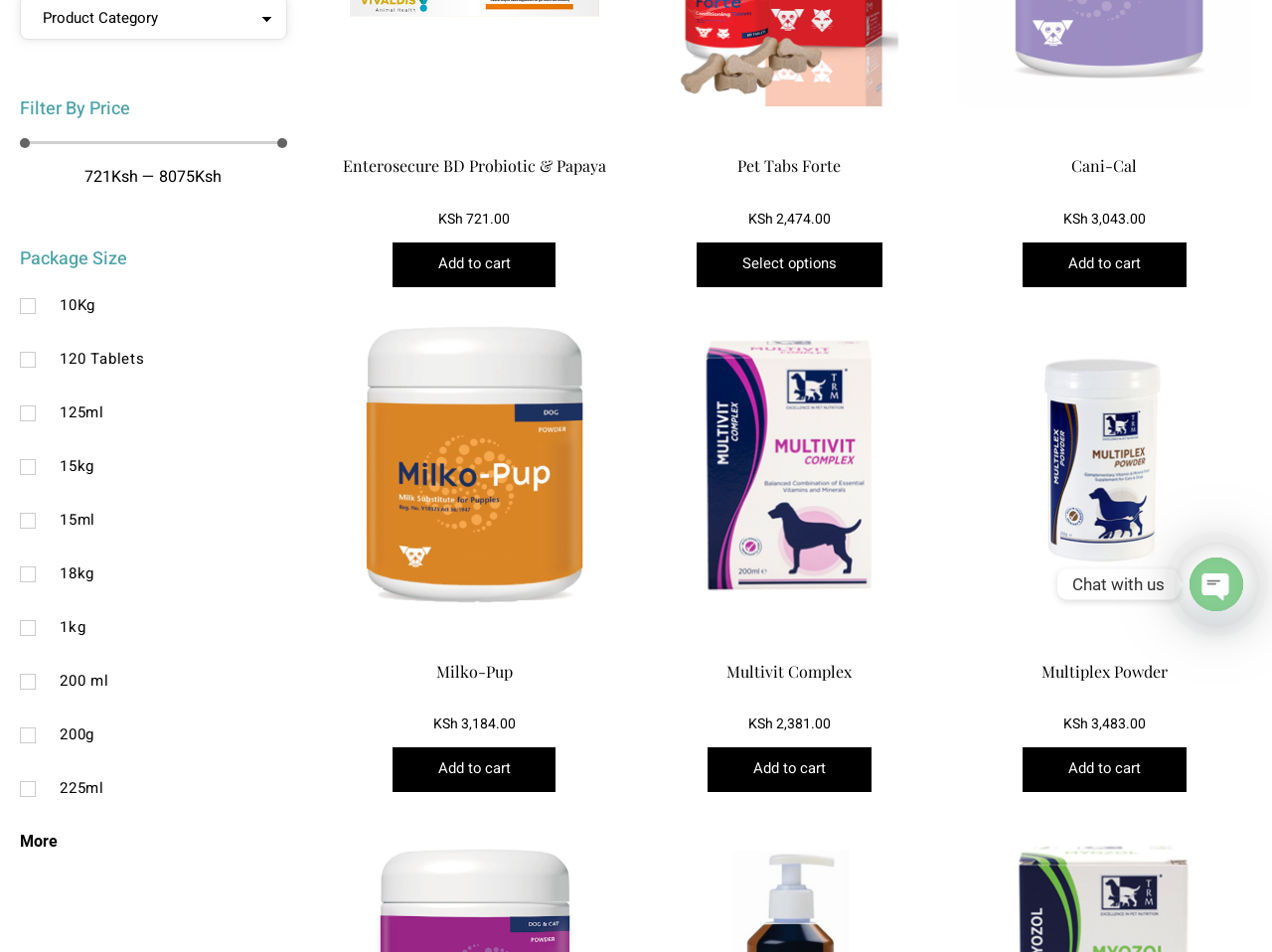Based on the element description: "Add to cart", identify the bounding box coordinates for this UI element. The coordinates must be four float numbers between 0 and 1, listed as [left, top, right, bottom].

[0.556, 0.786, 0.685, 0.833]